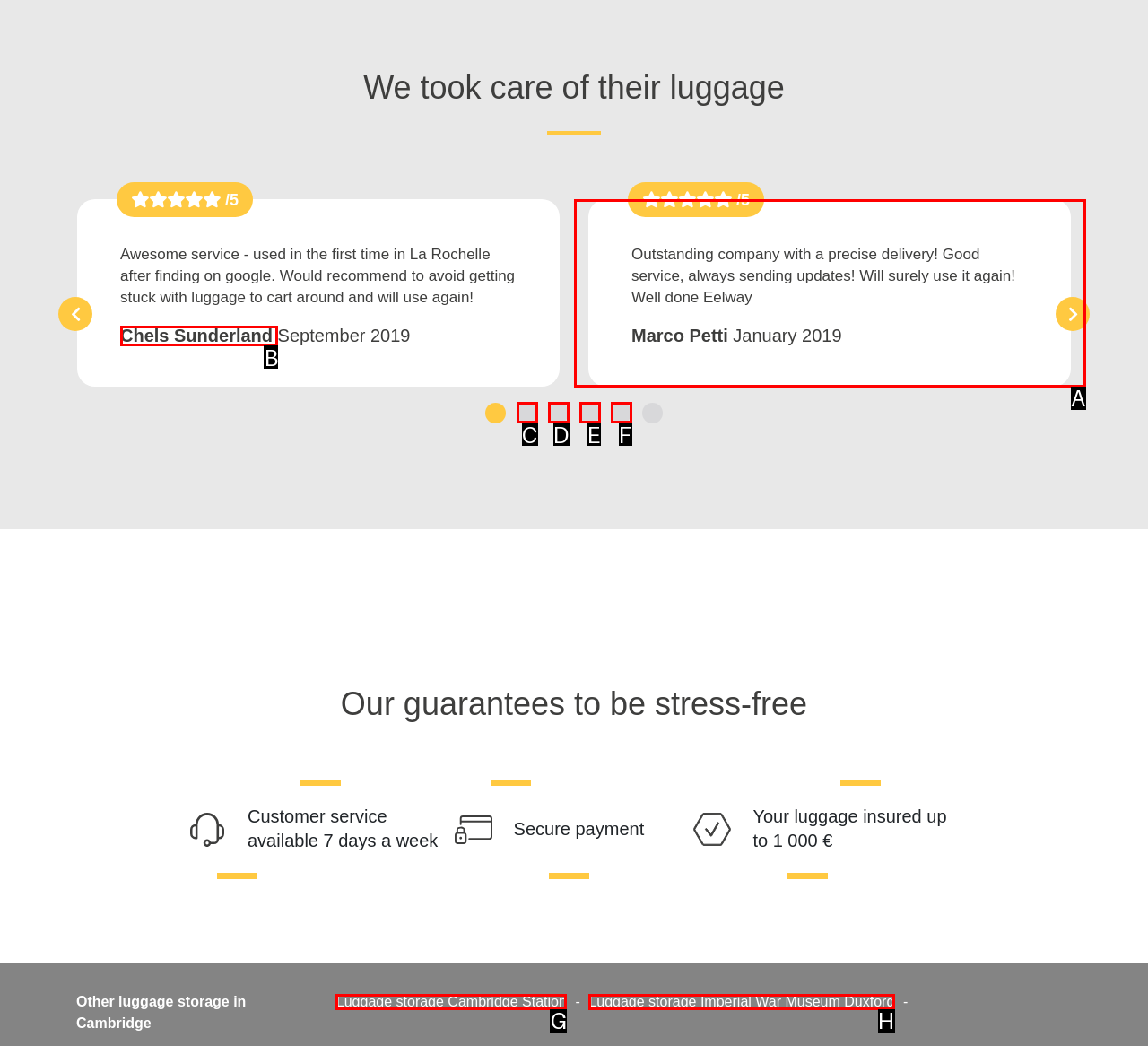What is the letter of the UI element you should click to Read the review from Chels Sunderland? Provide the letter directly.

B